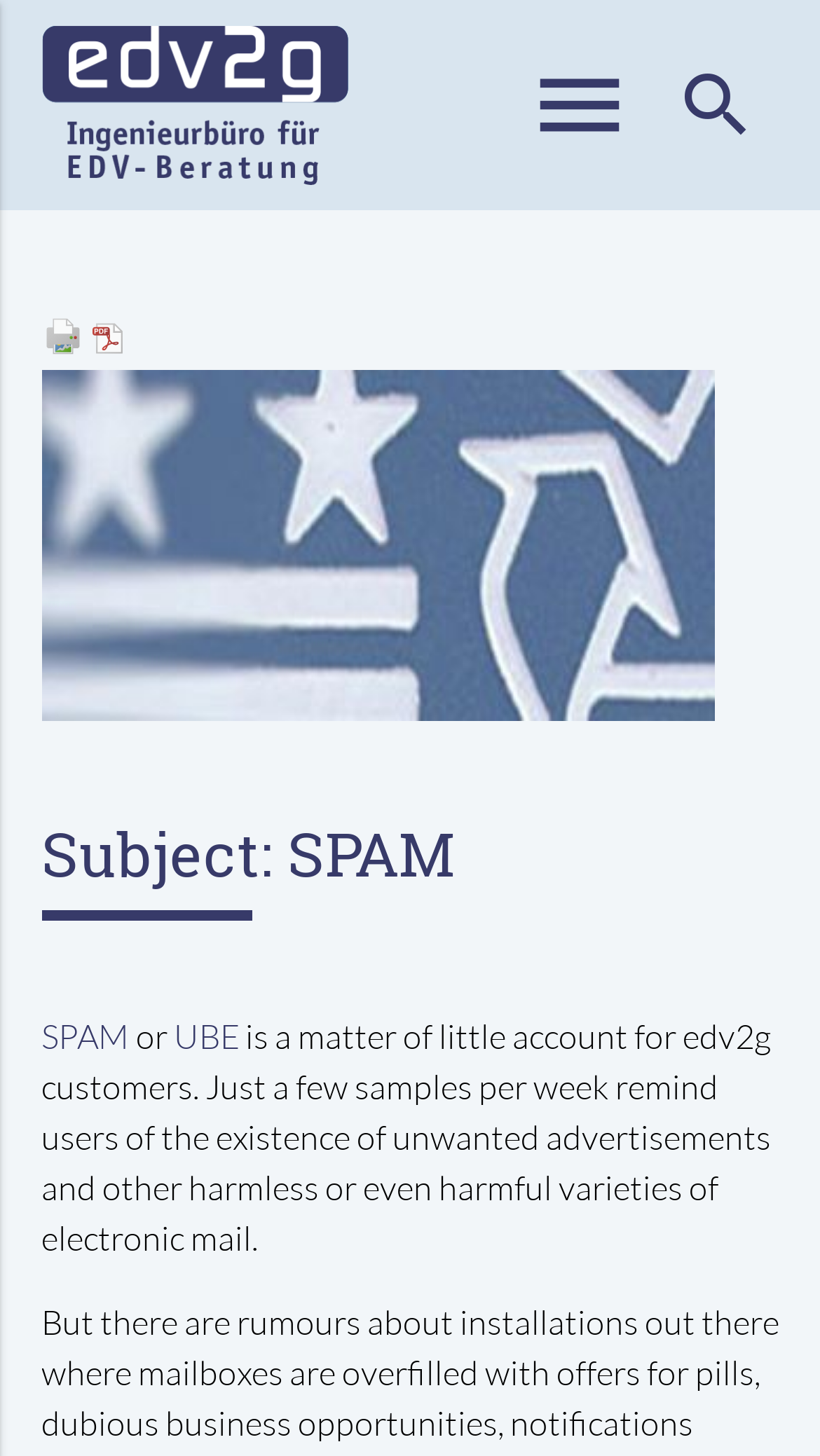Highlight the bounding box coordinates of the element that should be clicked to carry out the following instruction: "click the SPAM link". The coordinates must be given as four float numbers ranging from 0 to 1, i.e., [left, top, right, bottom].

[0.05, 0.697, 0.158, 0.726]